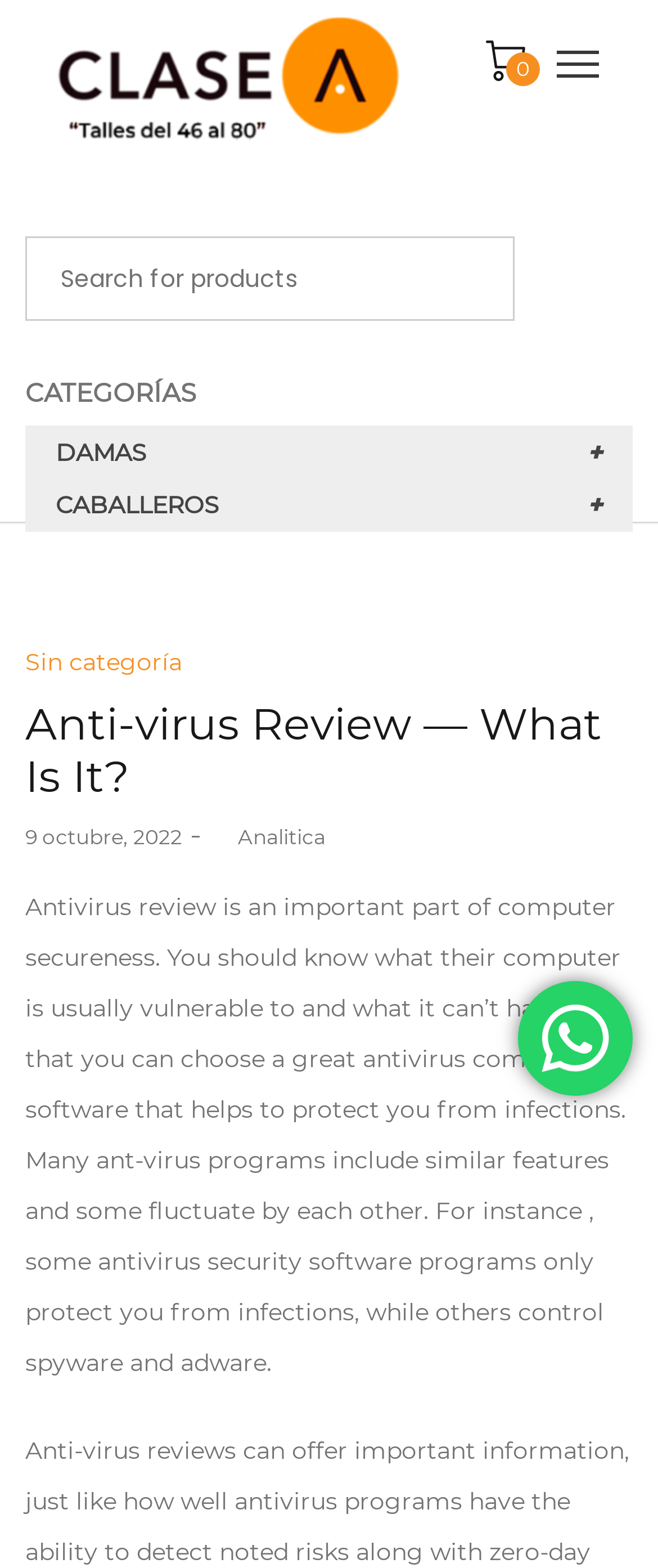Indicate the bounding box coordinates of the clickable region to achieve the following instruction: "Click on CABALLEROS."

[0.085, 0.313, 0.333, 0.332]